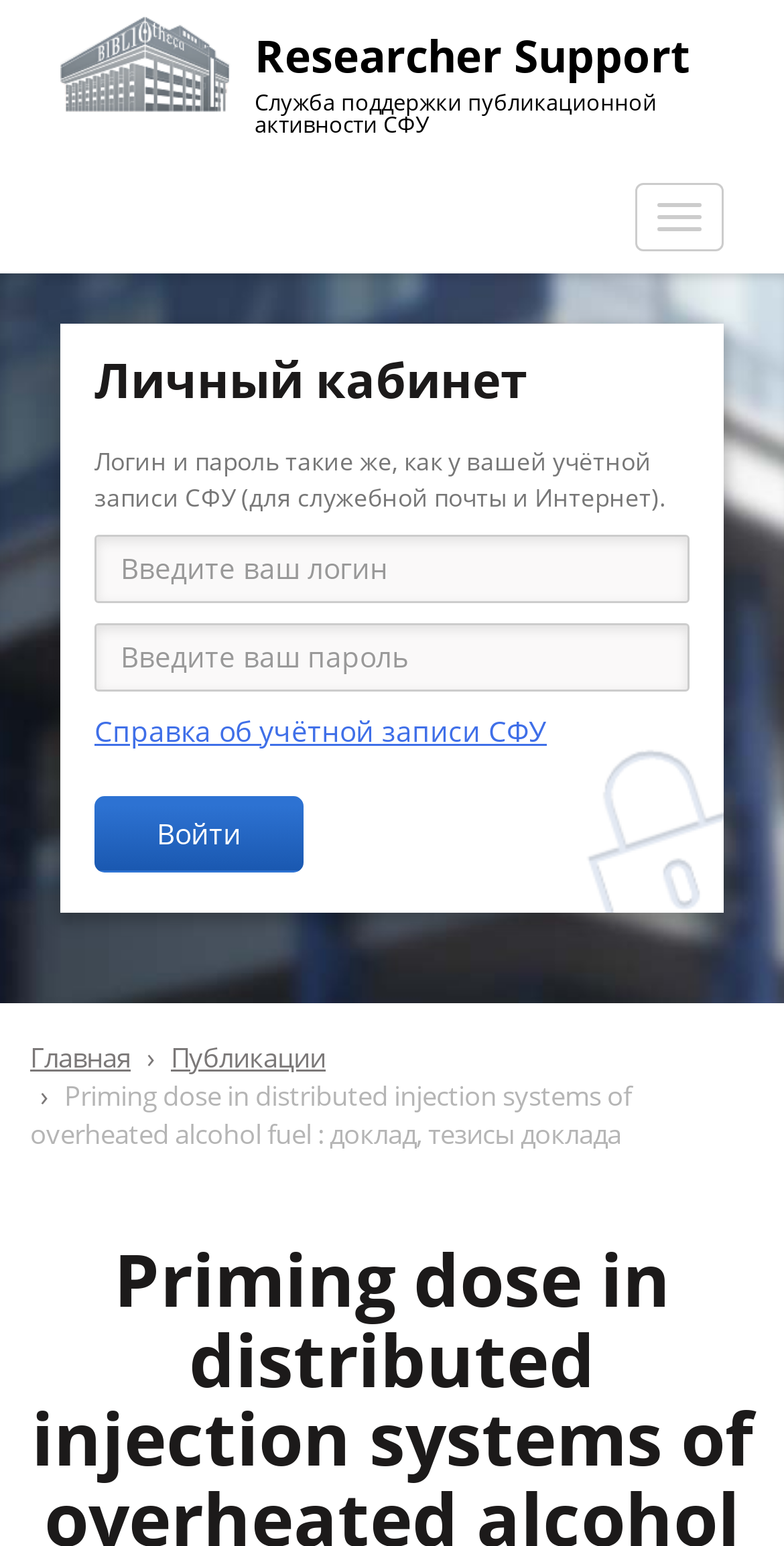Look at the image and write a detailed answer to the question: 
What is the purpose of the button at the top right?

The button at the top right has a description 'Переключение навигации' which translates to 'Toggle navigation', indicating that it is used to switch between different navigation modes.